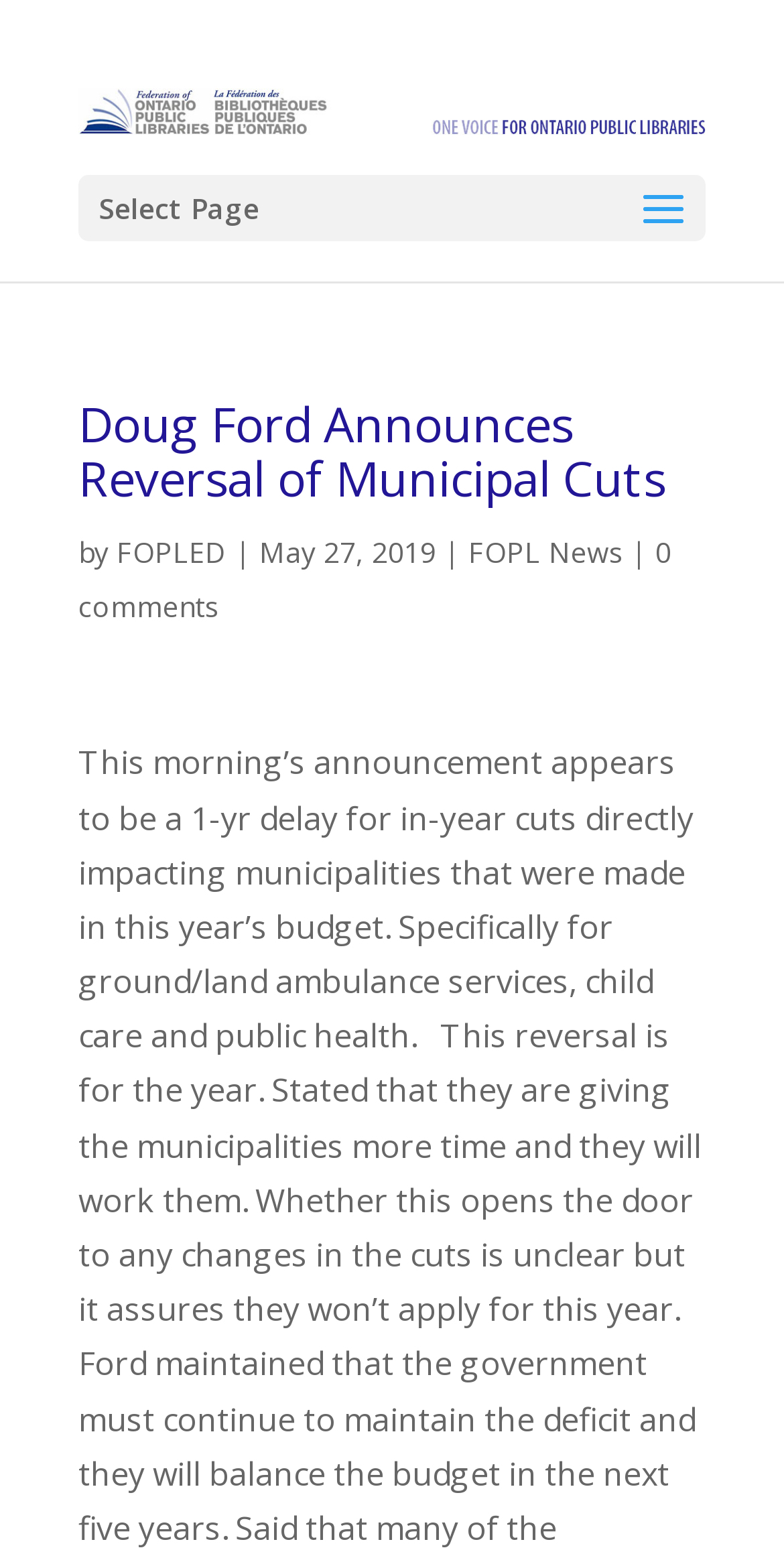How many comments does the article have?
Please provide a comprehensive and detailed answer to the question.

The number of comments on the article can be found below the main heading, where it is written as '0 comments'. This indicates that the article has no comments.